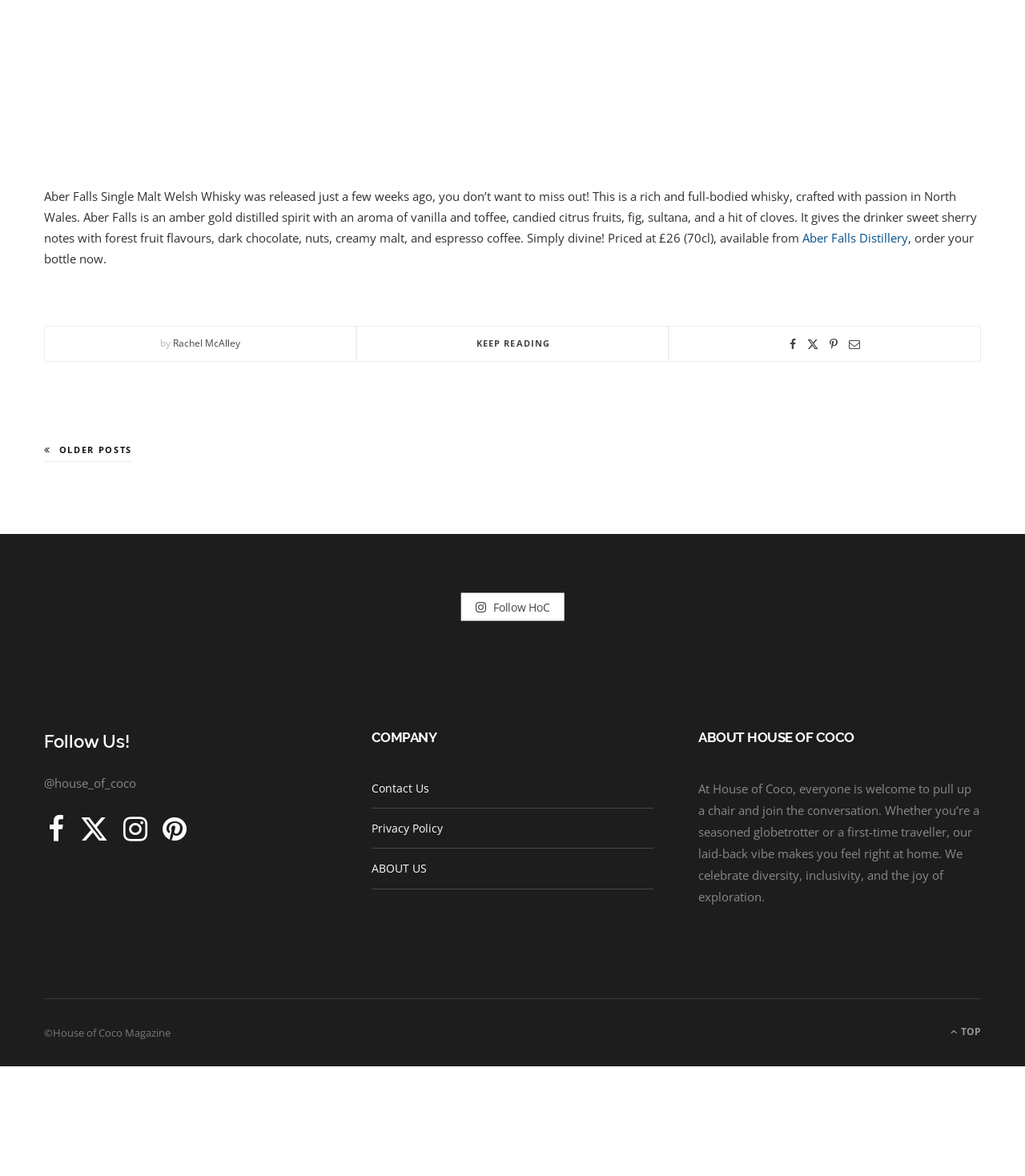Find the bounding box coordinates of the area to click in order to follow the instruction: "Contact Us".

[0.362, 0.757, 0.418, 0.77]